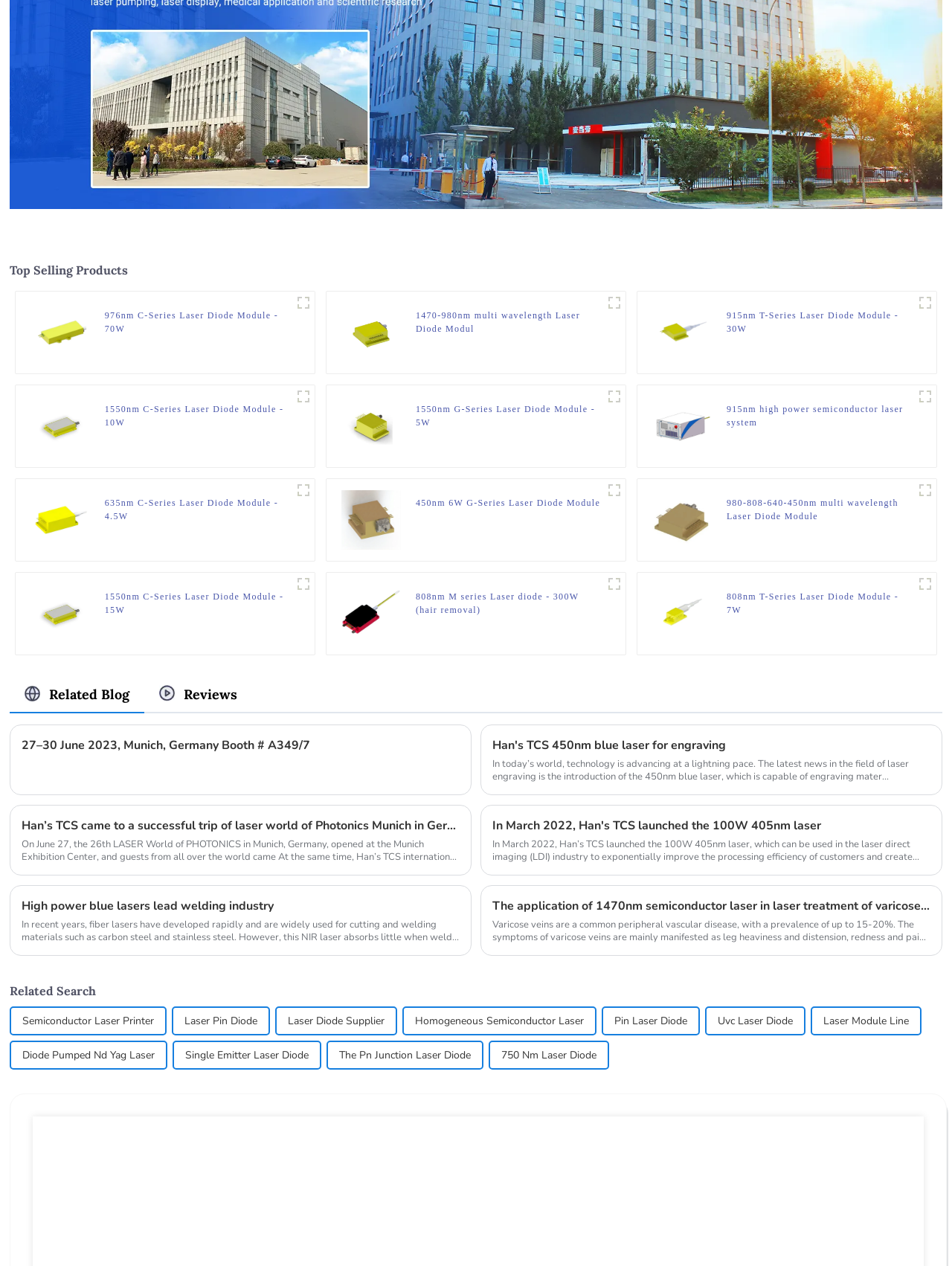Please specify the bounding box coordinates of the clickable section necessary to execute the following command: "Check 1550nm C-Series Laser Diode Module - 10W".

[0.11, 0.318, 0.307, 0.339]